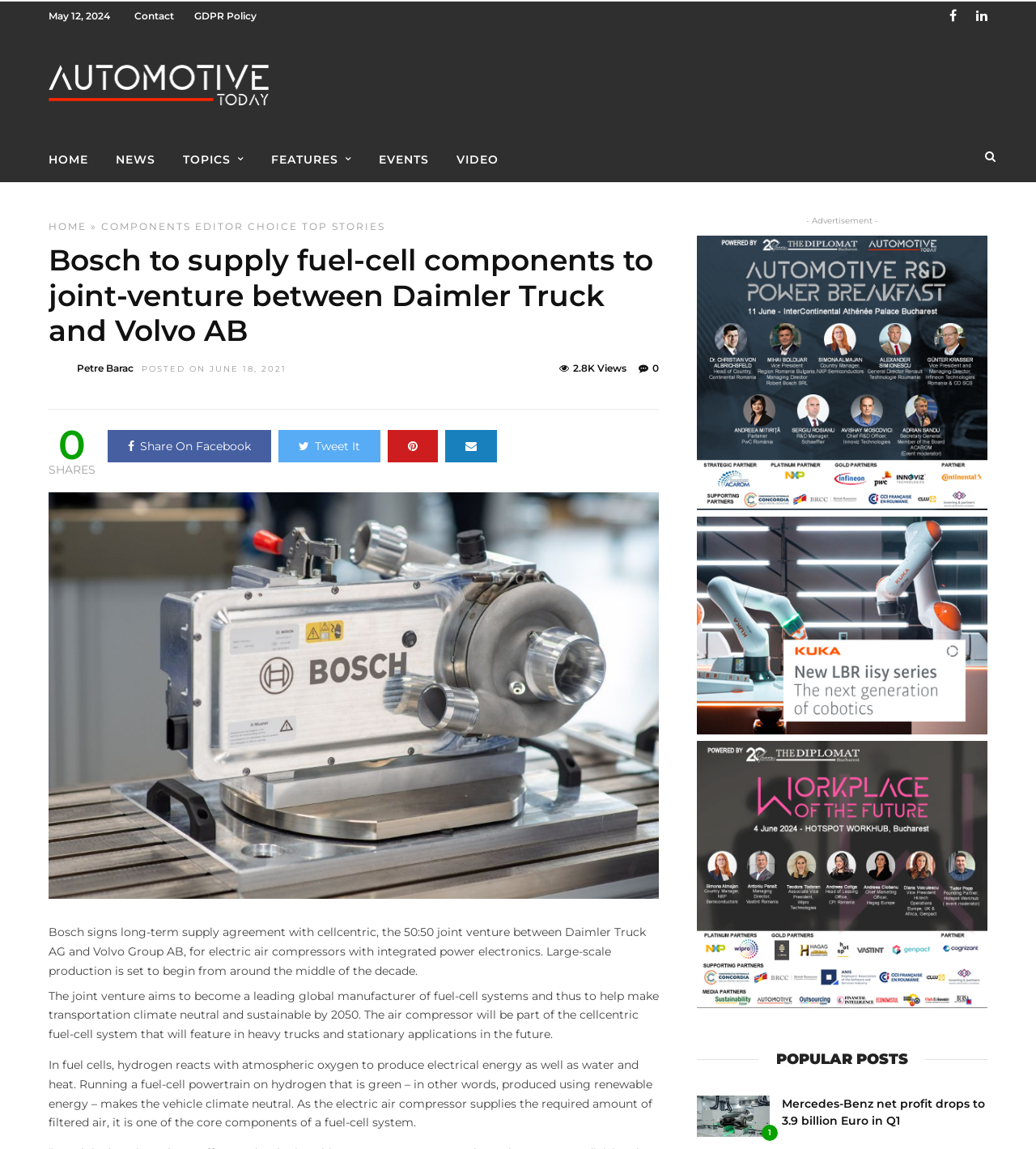Please identify the bounding box coordinates of the element I need to click to follow this instruction: "Share the article on Facebook".

[0.104, 0.374, 0.262, 0.402]